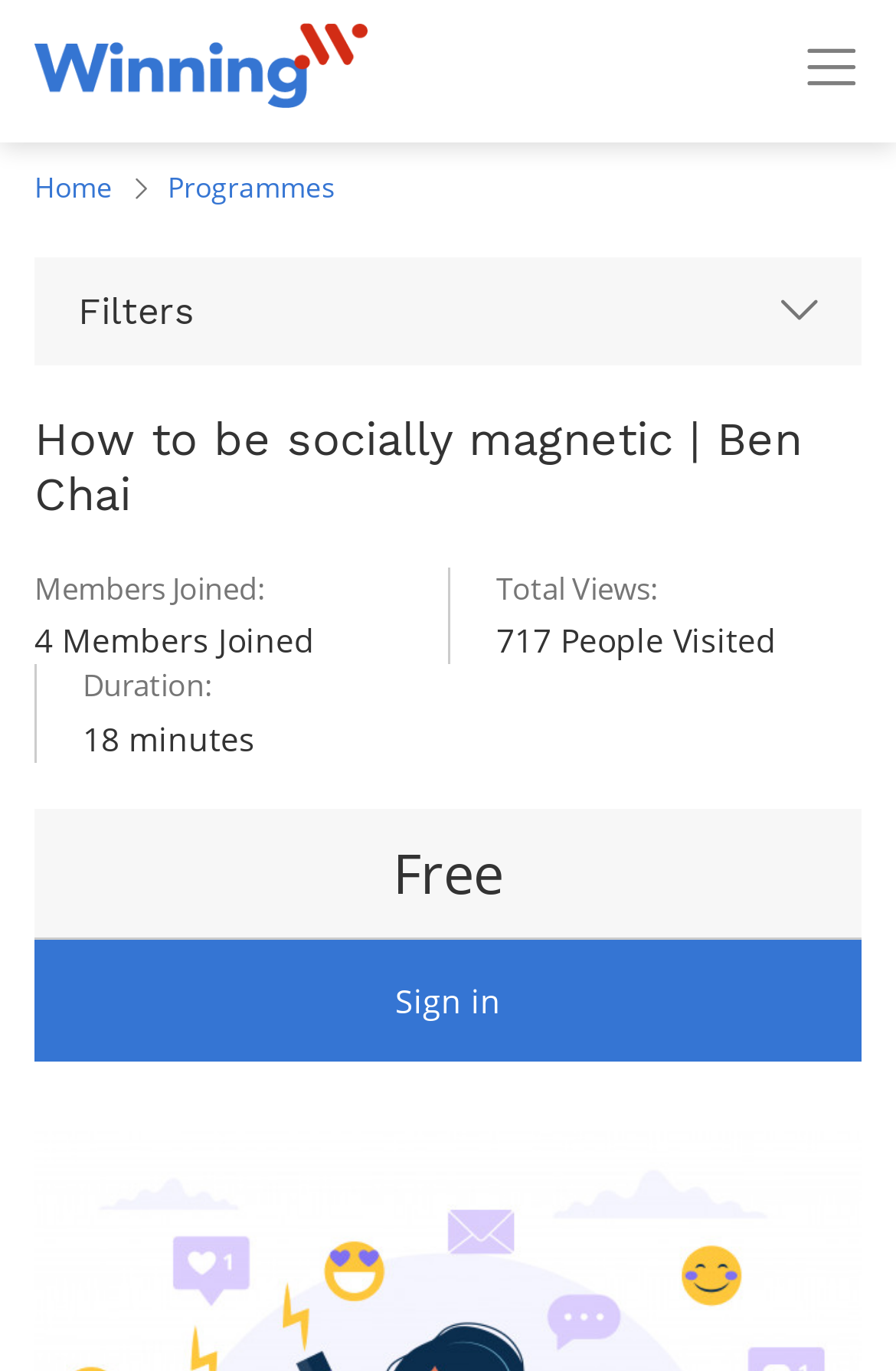Given the content of the image, can you provide a detailed answer to the question?
What is the navigation option next to 'Home'?

I found the answer by looking at the navigation menu which contains links to 'Home', 'Programmes', and 'Filters'.